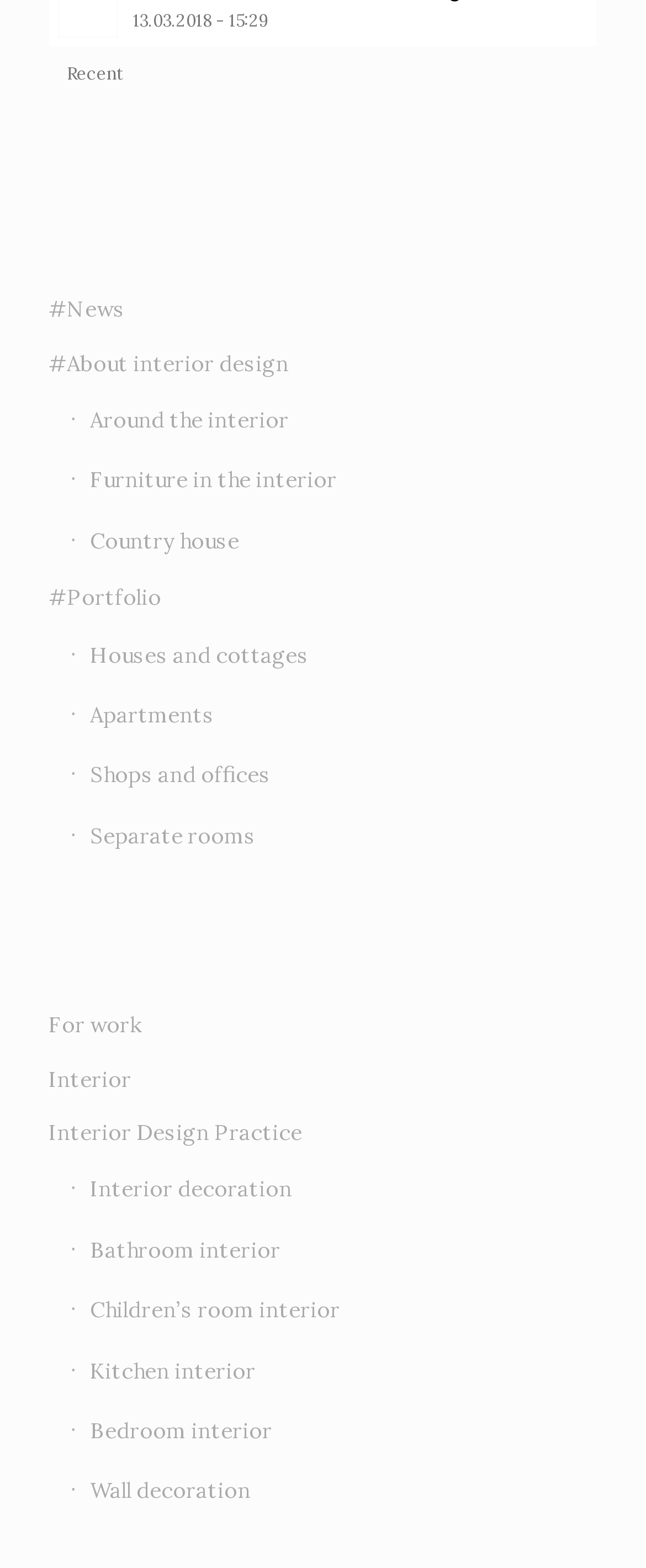Determine the bounding box coordinates of the target area to click to execute the following instruction: "Check out Bedroom interior."

[0.108, 0.894, 0.925, 0.932]